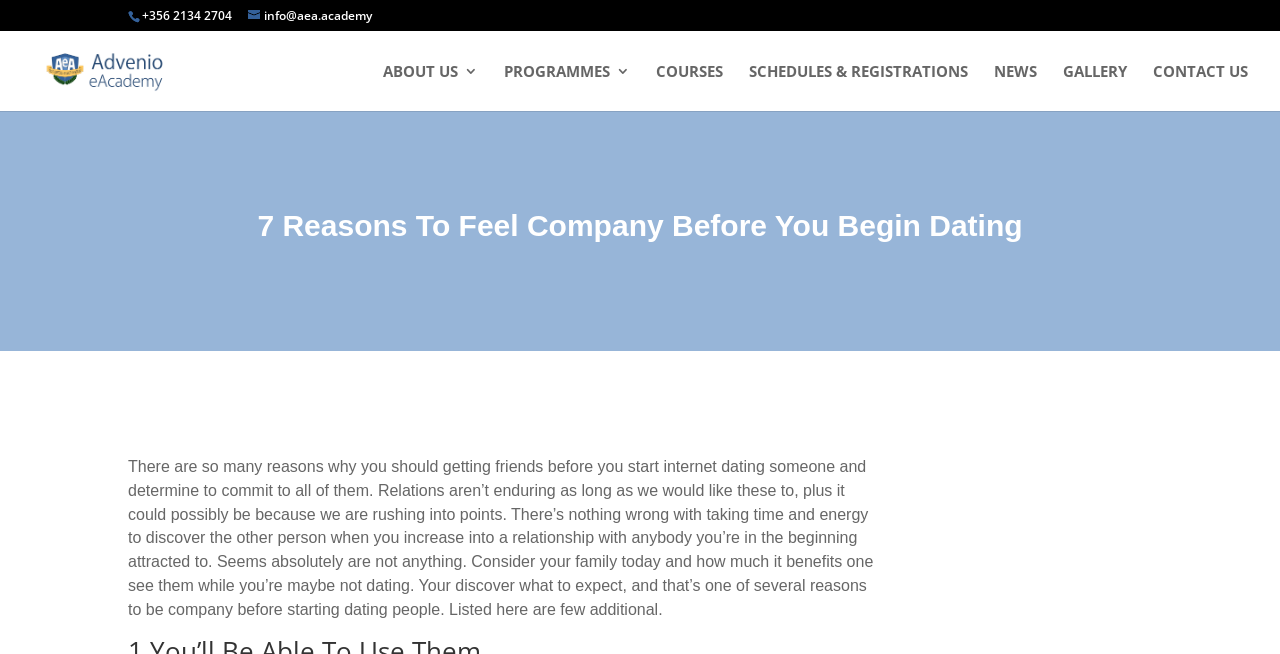Refer to the image and provide an in-depth answer to the question: 
How many navigation links are there?

I counted the number of link elements in the navigation section of the webpage and found 7 links: 'ABOUT US 3', 'PROGRAMMES 3', 'COURSES', 'SCHEDULES & REGISTRATIONS', 'NEWS', 'GALLERY', and 'CONTACT US'.